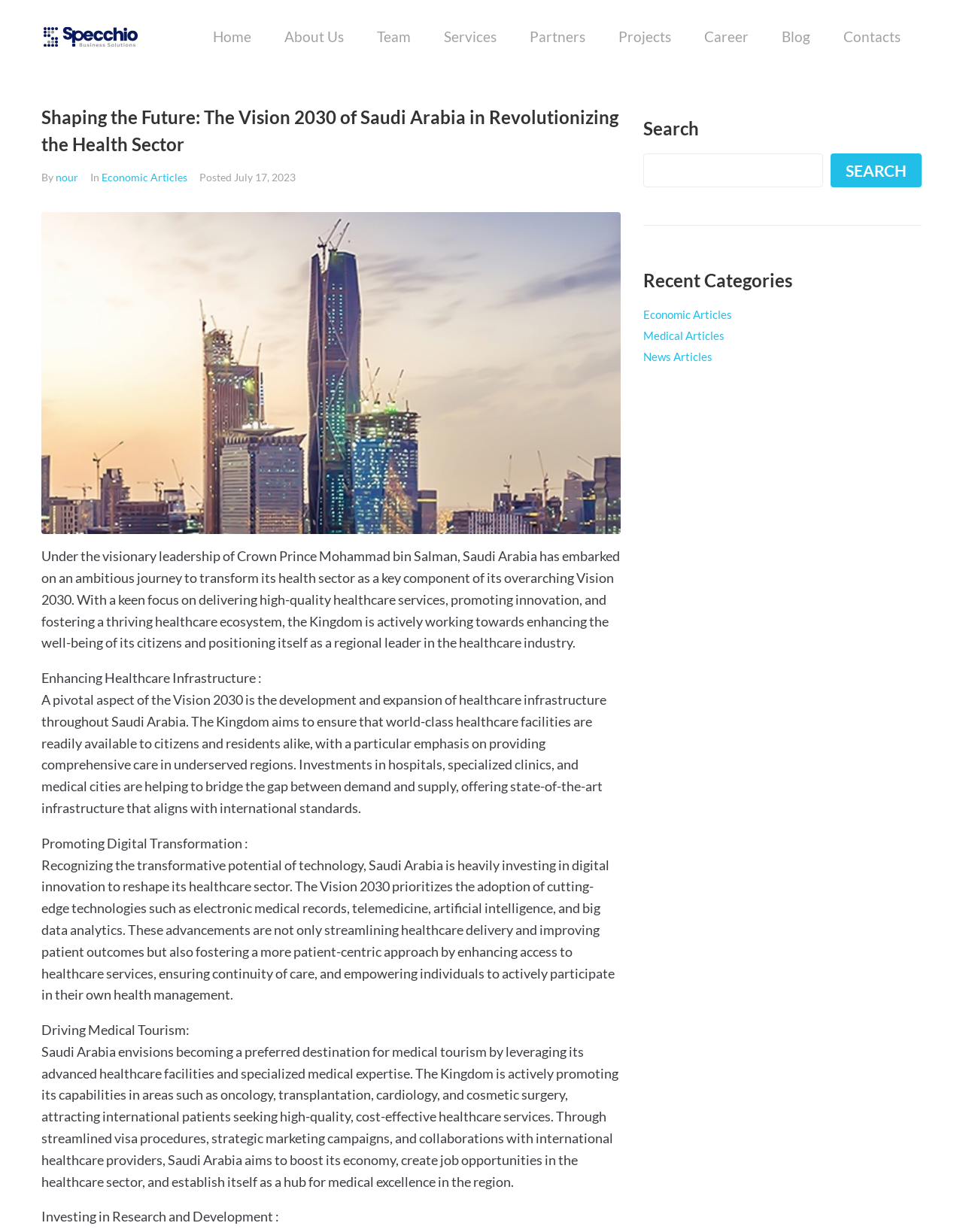Utilize the information from the image to answer the question in detail:
What is the focus of Saudi Arabia's Vision 2030 in the health sector?

According to the webpage, Saudi Arabia's Vision 2030 aims to deliver high-quality healthcare services, promote innovation, and foster a thriving healthcare ecosystem. This is evident from the text content, which highlights the development of healthcare infrastructure, digital transformation, and medical tourism.